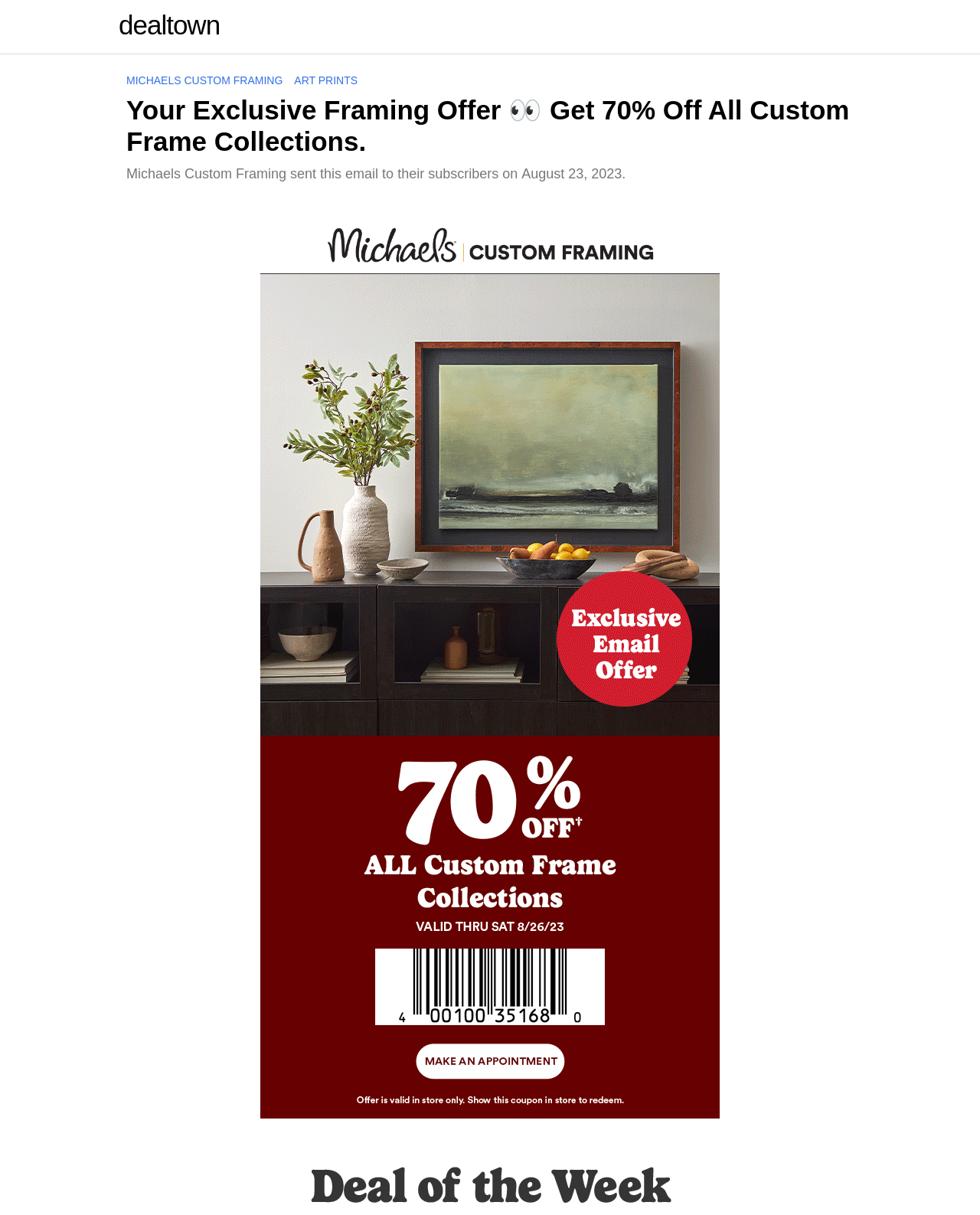Provide an in-depth caption for the webpage.

The webpage is about Michaels Custom Framing, with a prominent offer of 70% off all custom frame collections. At the top, there is a link to "dealtown" and a header section with links to "MICHAELS CUSTOM FRAMING" and "ART PRINTS". Below the header, there is a heading that announces the exclusive framing offer, followed by a brief description of the offer and the date it was sent to subscribers, August 23, 2023.

The main content of the page is a table with three rows. The first row contains a grid cell with a link and an image related to "aaron brothers™ CUSTOM FRAMING AT Michaels Mwhds 'CUSTOM FRAMING". The second row has a link and an image with a header, and the third row contains a link and an image with a coupon offer for custom frame collections, valid until August 26, 2023. The coupon offer is only valid in-store and requires showing the coupon to redeem.